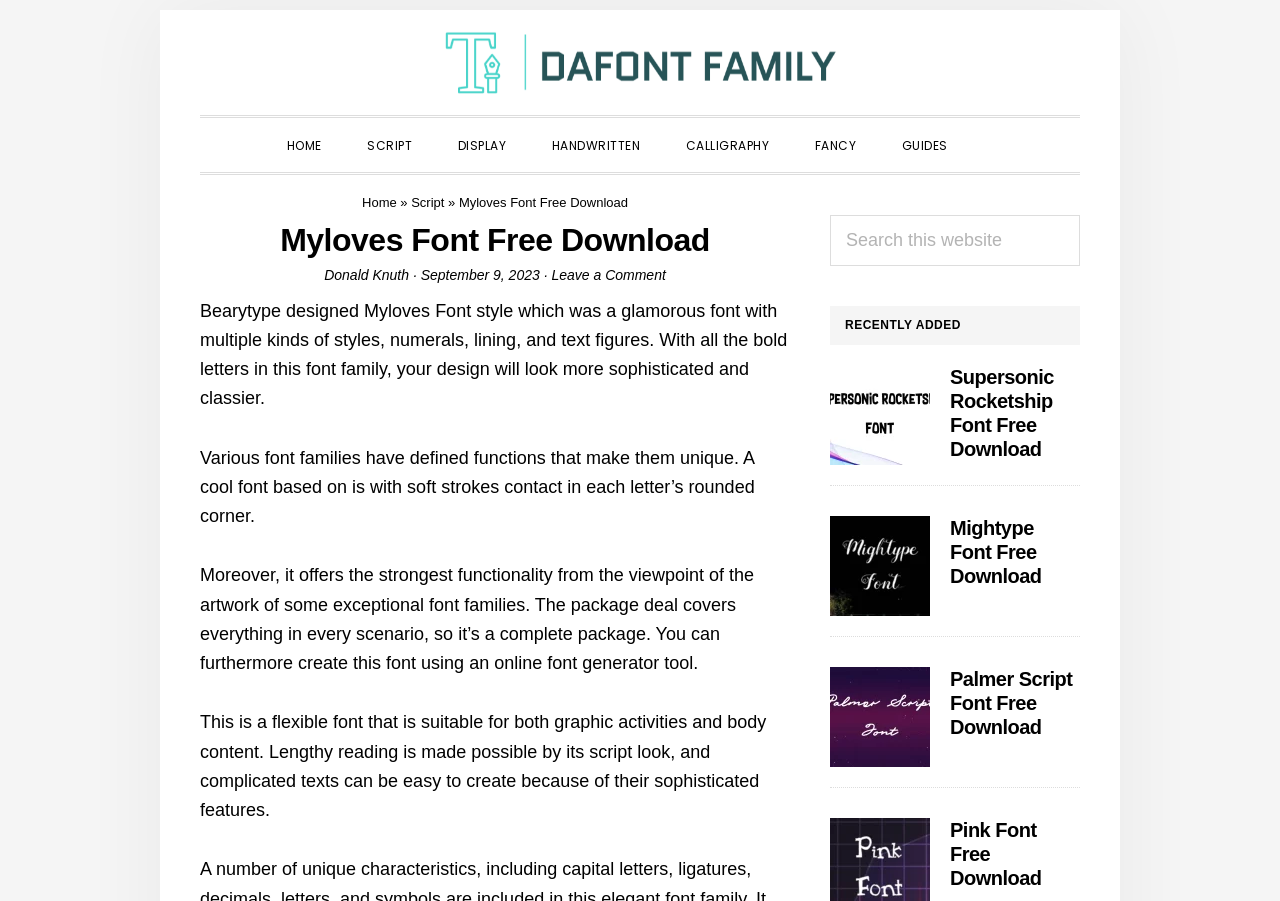Locate the bounding box coordinates of the area to click to fulfill this instruction: "Click on the 'SHOW SEARCH' button". The bounding box should be presented as four float numbers between 0 and 1, in the order [left, top, right, bottom].

[0.761, 0.118, 0.792, 0.166]